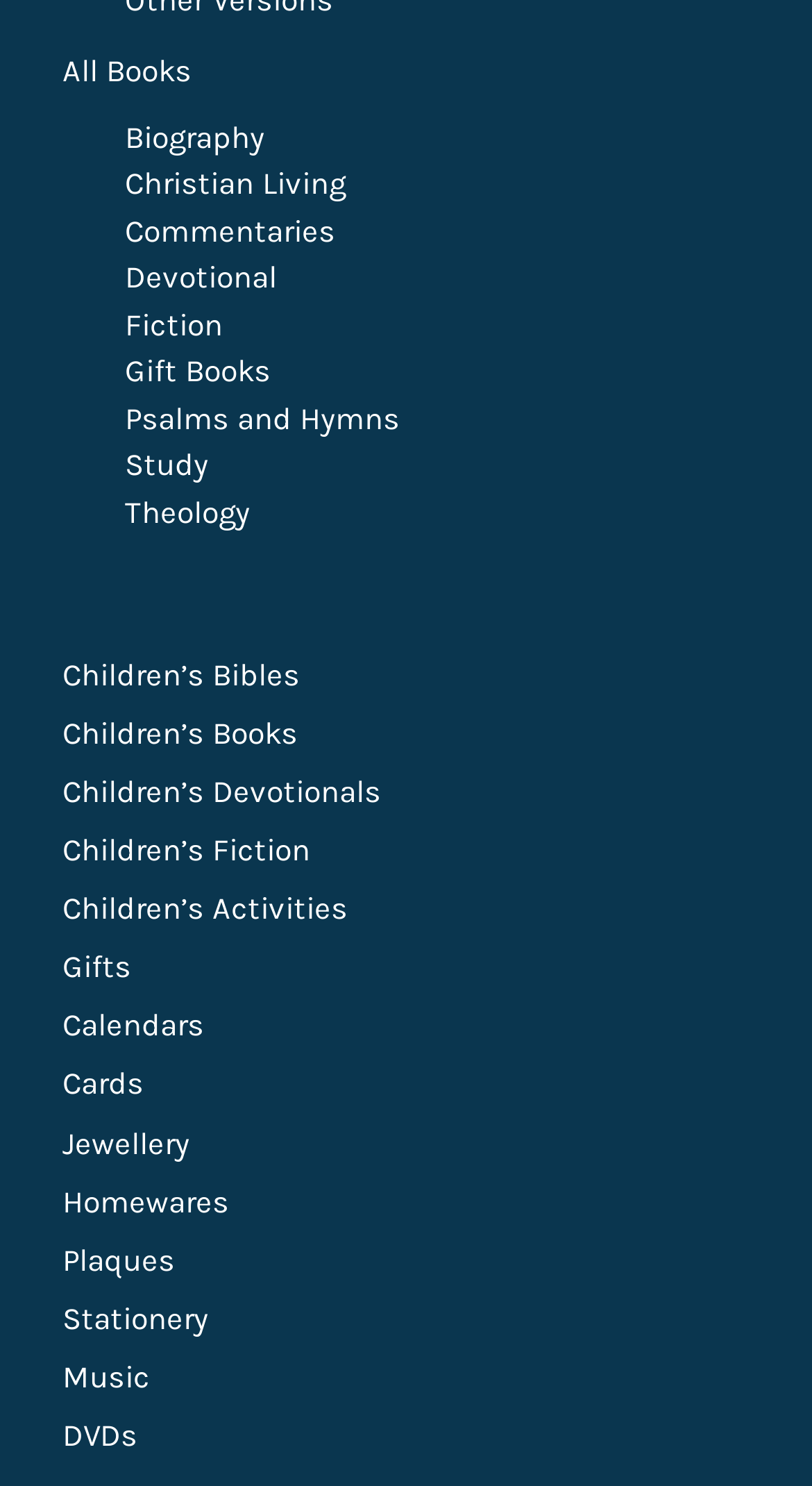Please locate the bounding box coordinates of the element that needs to be clicked to achieve the following instruction: "Shop for Gifts". The coordinates should be four float numbers between 0 and 1, i.e., [left, top, right, bottom].

[0.077, 0.638, 0.162, 0.664]